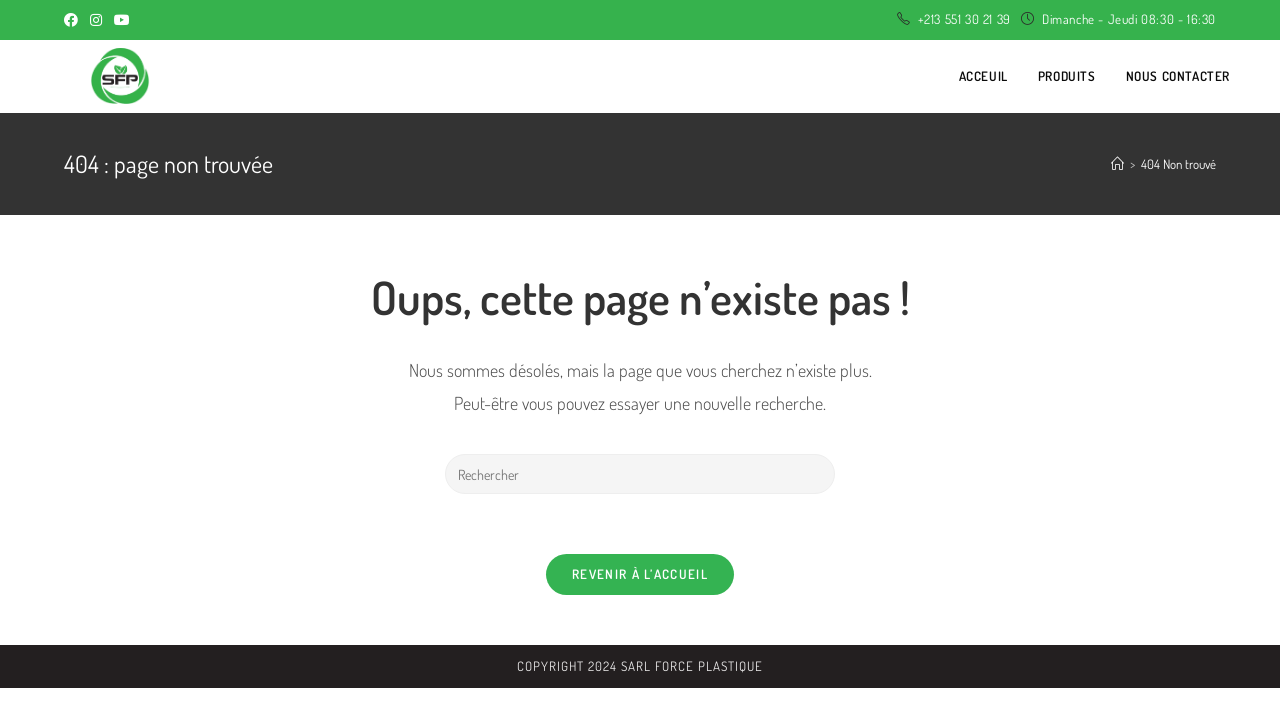Identify the bounding box coordinates for the element you need to click to achieve the following task: "Call the phone number". Provide the bounding box coordinates as four float numbers between 0 and 1, in the form [left, top, right, bottom].

[0.717, 0.015, 0.792, 0.037]